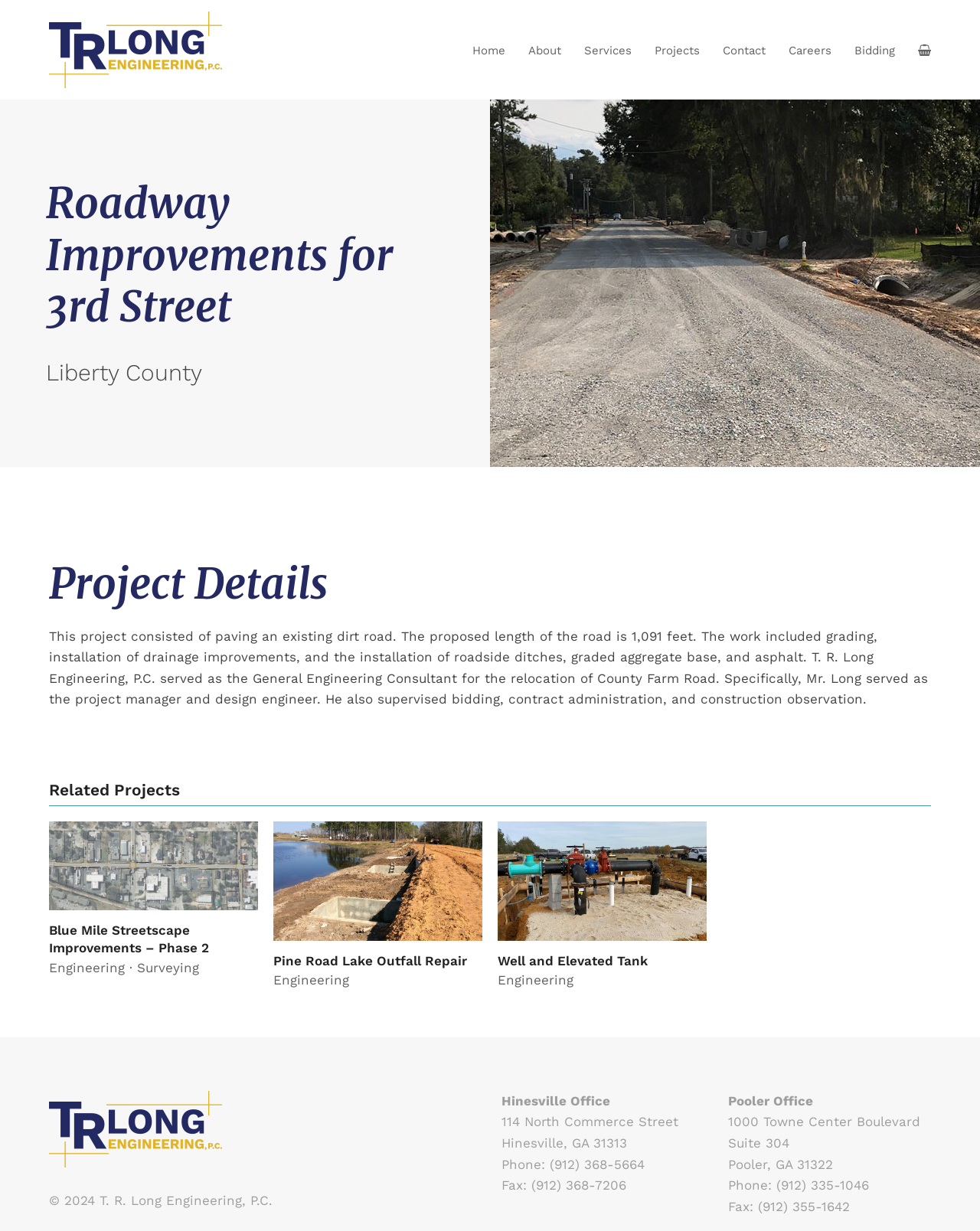Find the bounding box coordinates for the HTML element described as: "HEALTH / LIFESTYLE". The coordinates should consist of four float values between 0 and 1, i.e., [left, top, right, bottom].

None